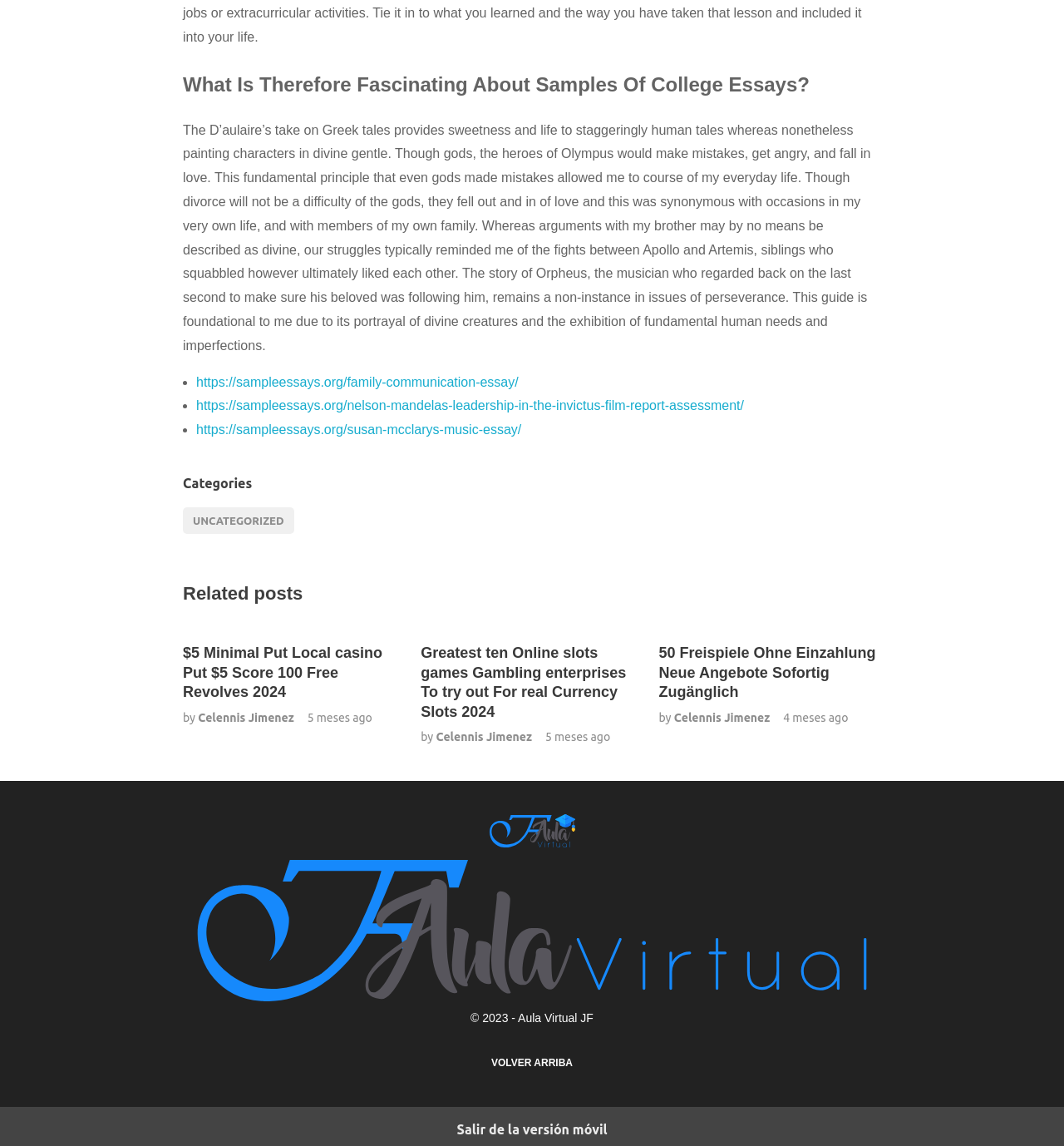Please respond in a single word or phrase: 
How many links are in the footer section?

1